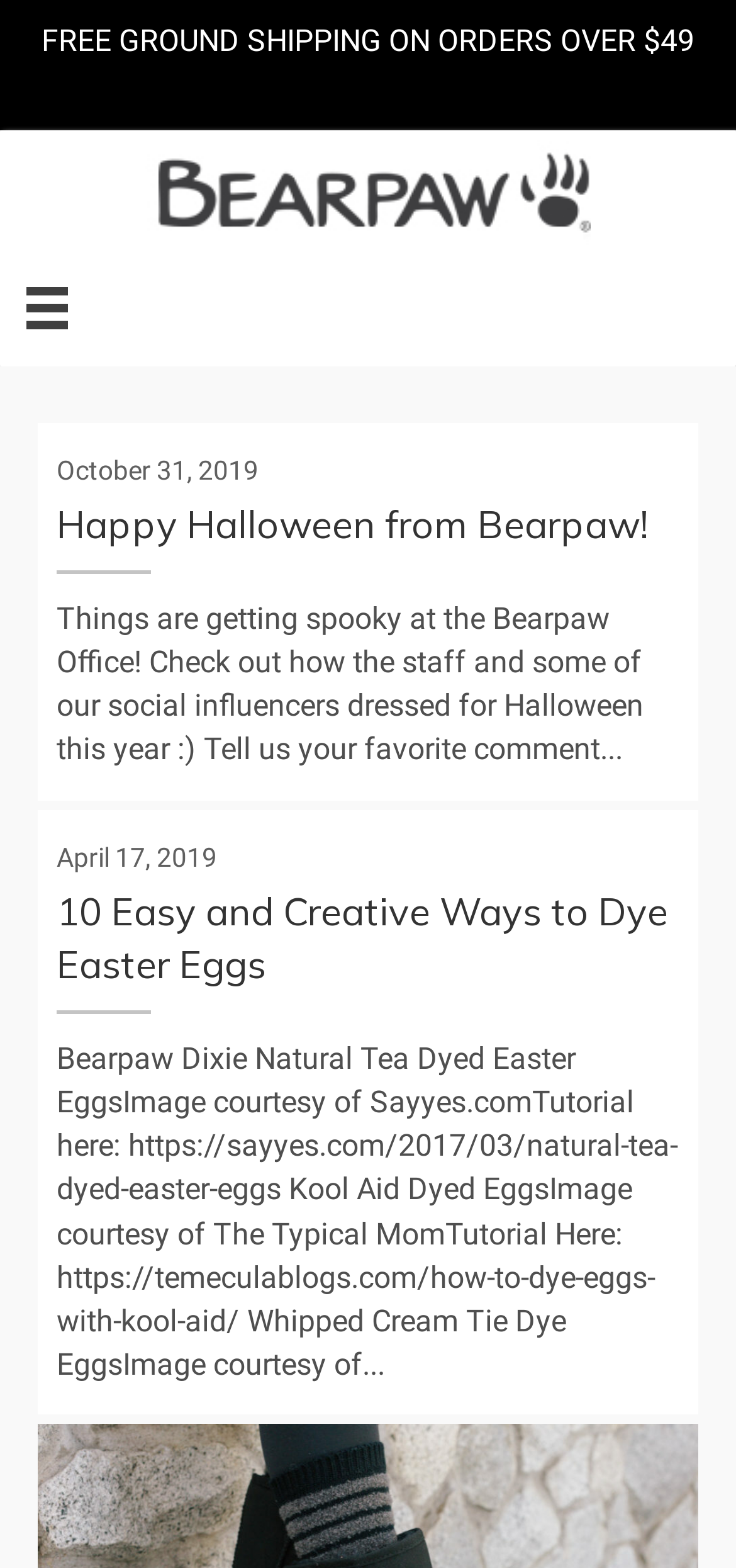From the webpage screenshot, predict the bounding box of the UI element that matches this description: "aria-label="Menu"".

[0.0, 0.166, 0.129, 0.227]